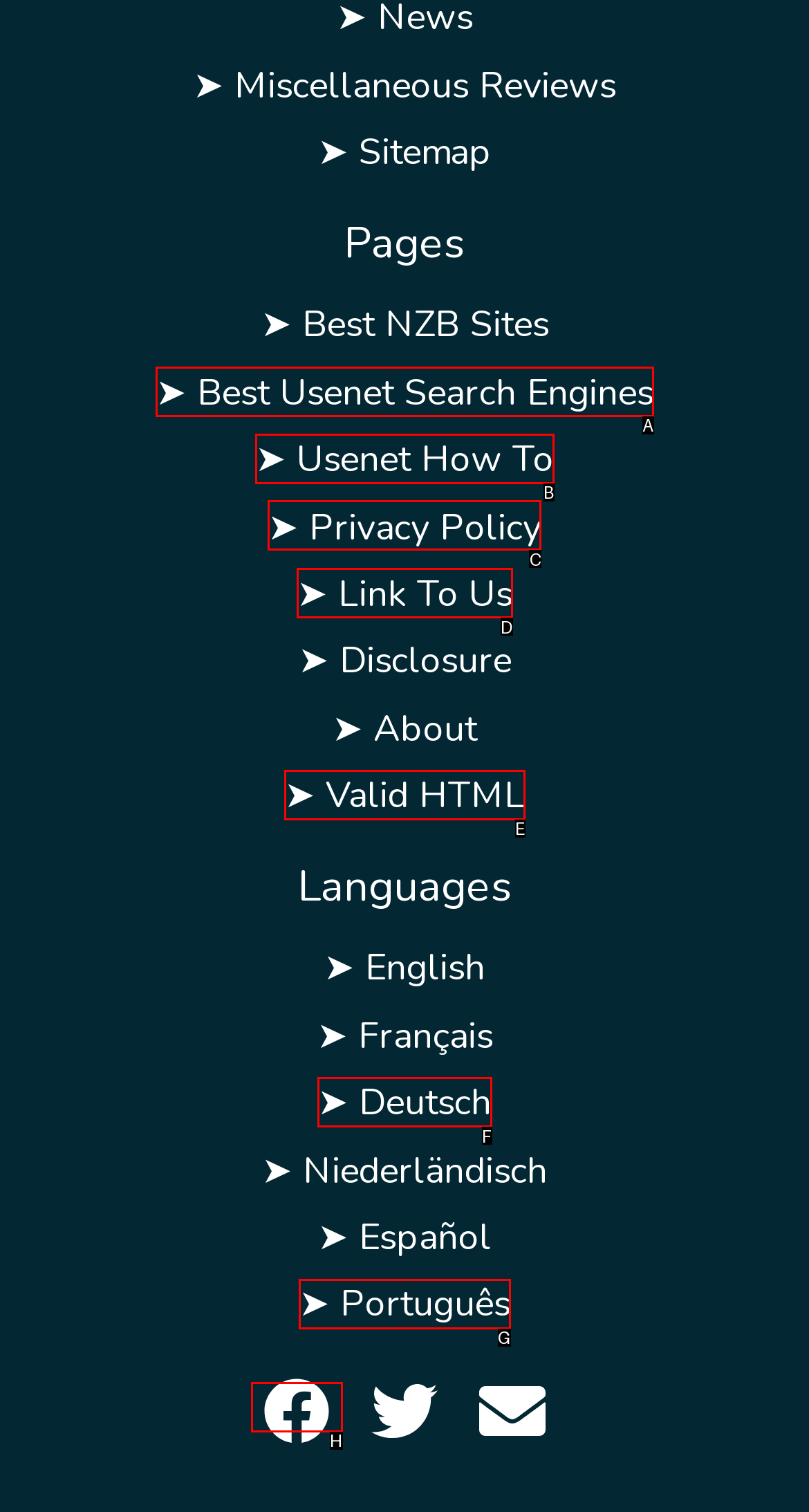Which lettered option should be clicked to perform the following task: Visit the Privacy Policy page
Respond with the letter of the appropriate option.

C